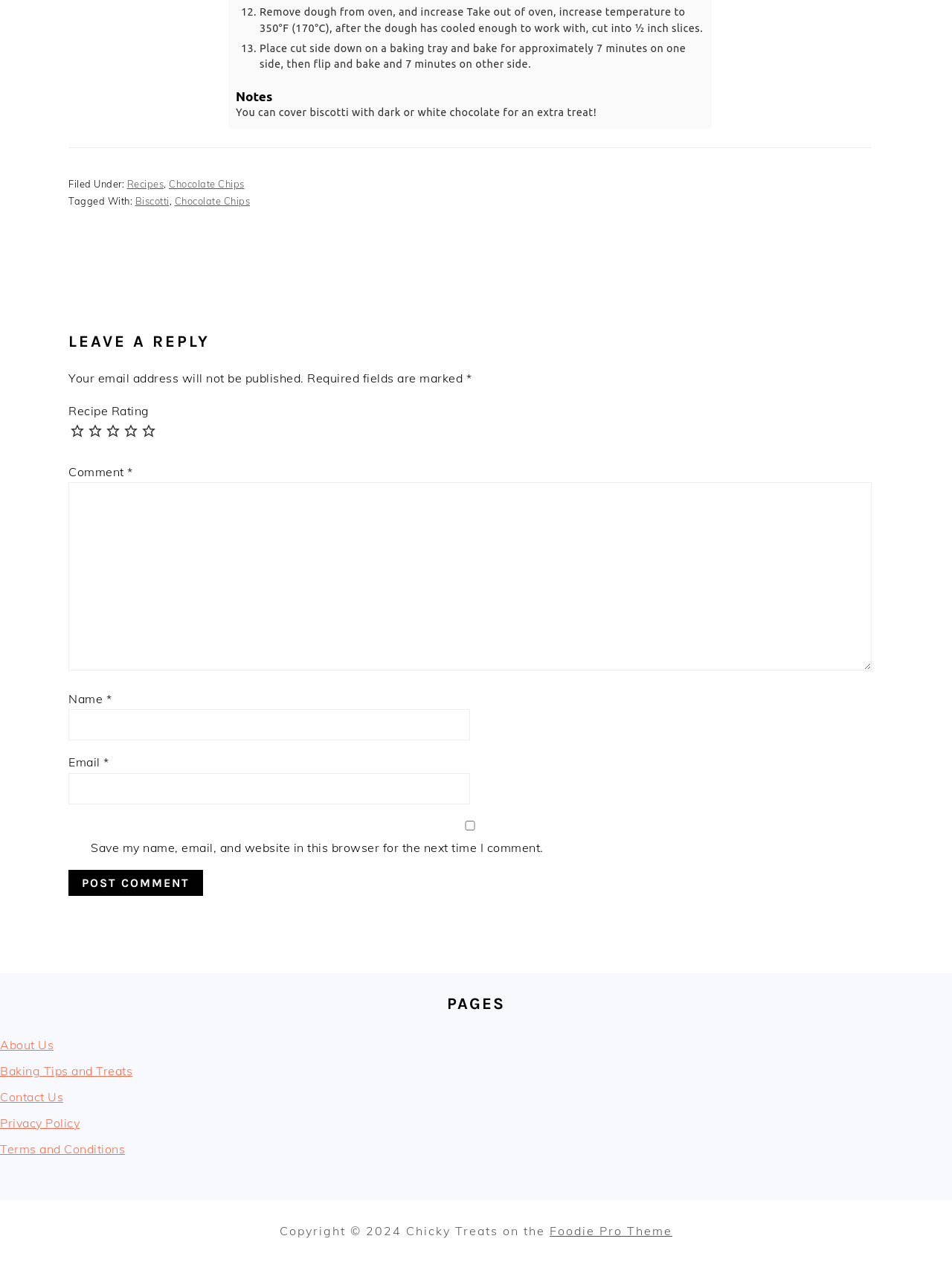From the given element description: "Privacy Policy", find the bounding box for the UI element. Provide the coordinates as four float numbers between 0 and 1, in the order [left, top, right, bottom].

[0.0, 0.884, 0.084, 0.896]